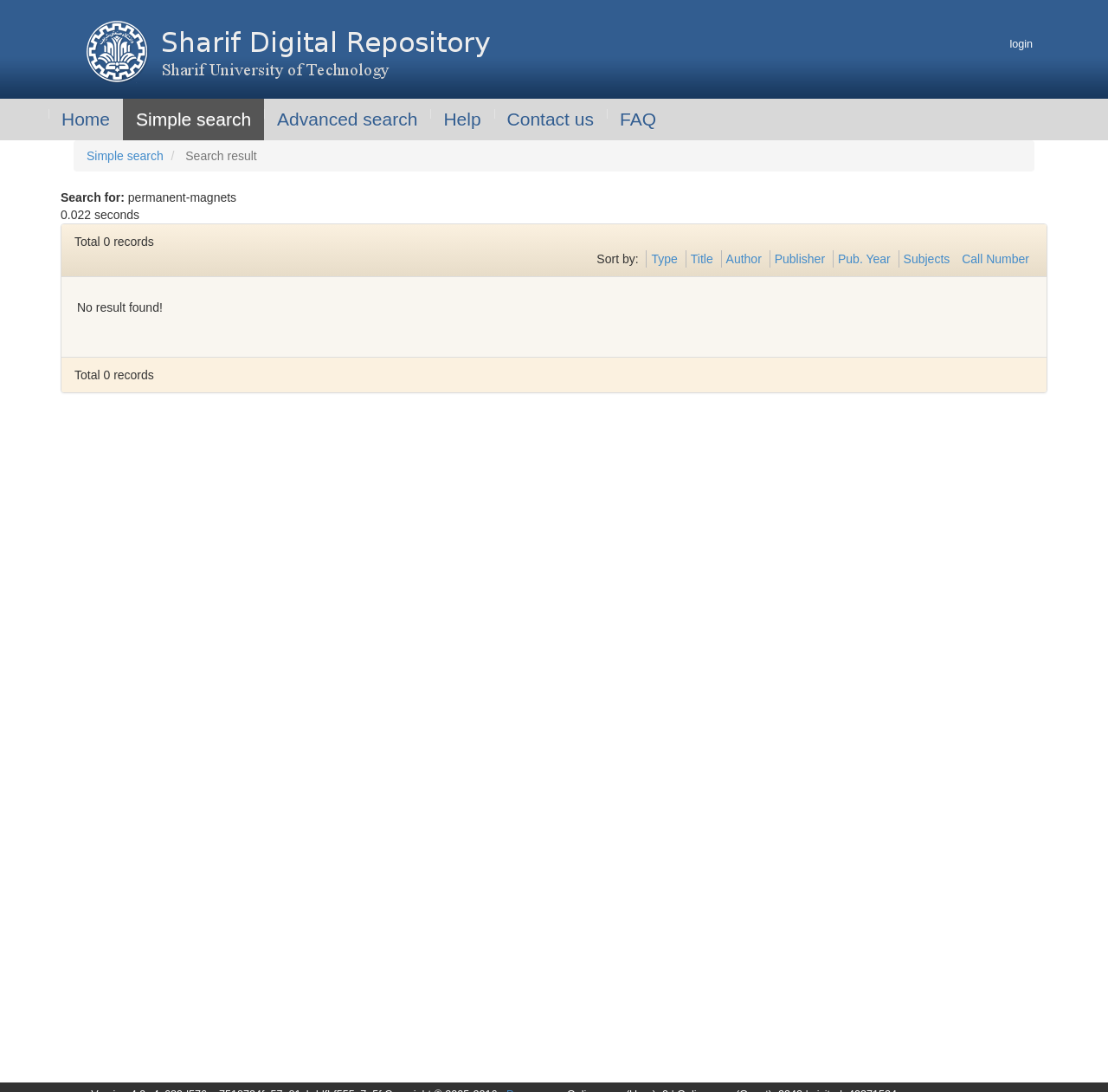Can you find the bounding box coordinates for the element that needs to be clicked to execute this instruction: "sort by title"? The coordinates should be given as four float numbers between 0 and 1, i.e., [left, top, right, bottom].

[0.623, 0.231, 0.643, 0.243]